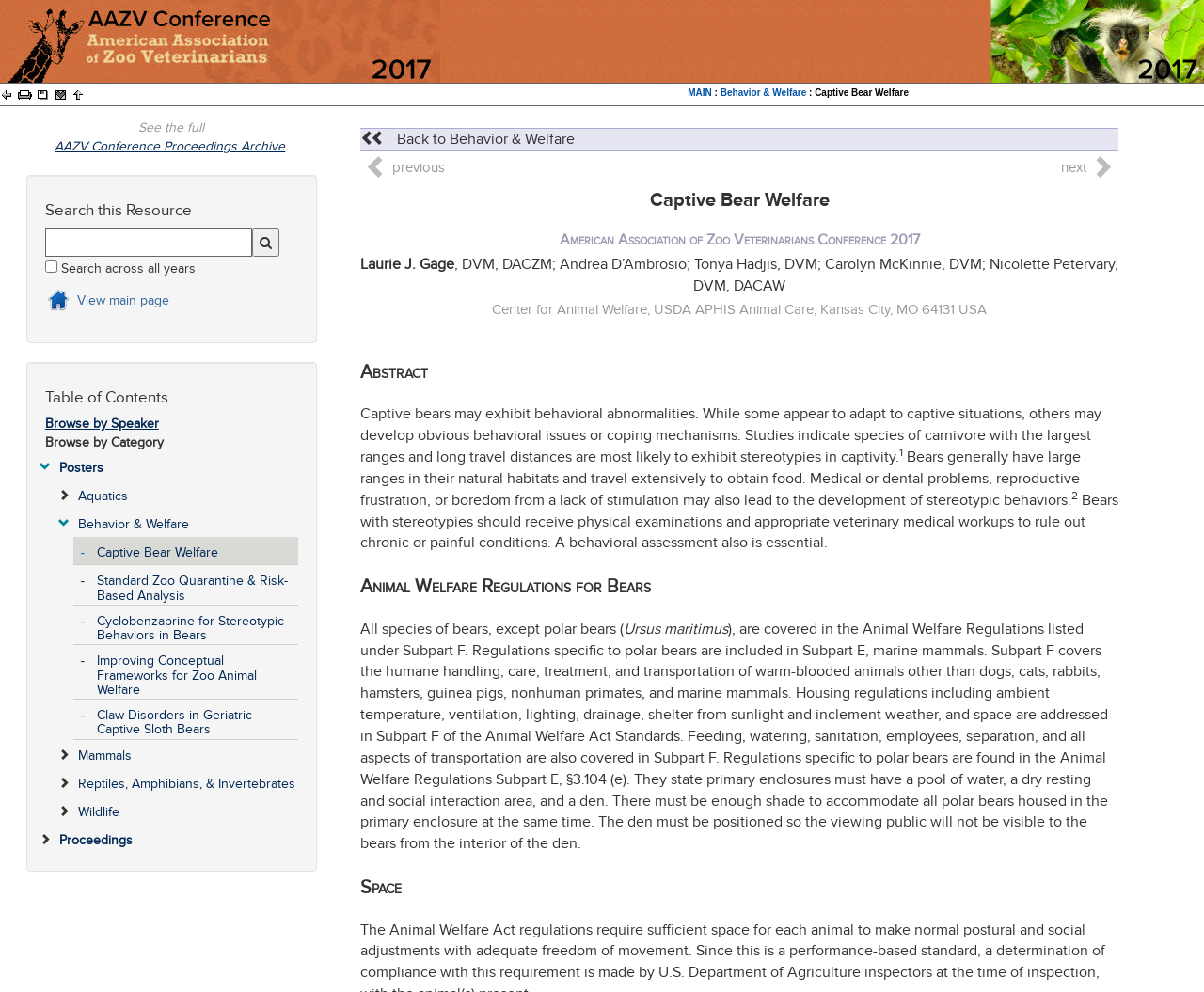Please find the bounding box coordinates for the clickable element needed to perform this instruction: "Donate".

None